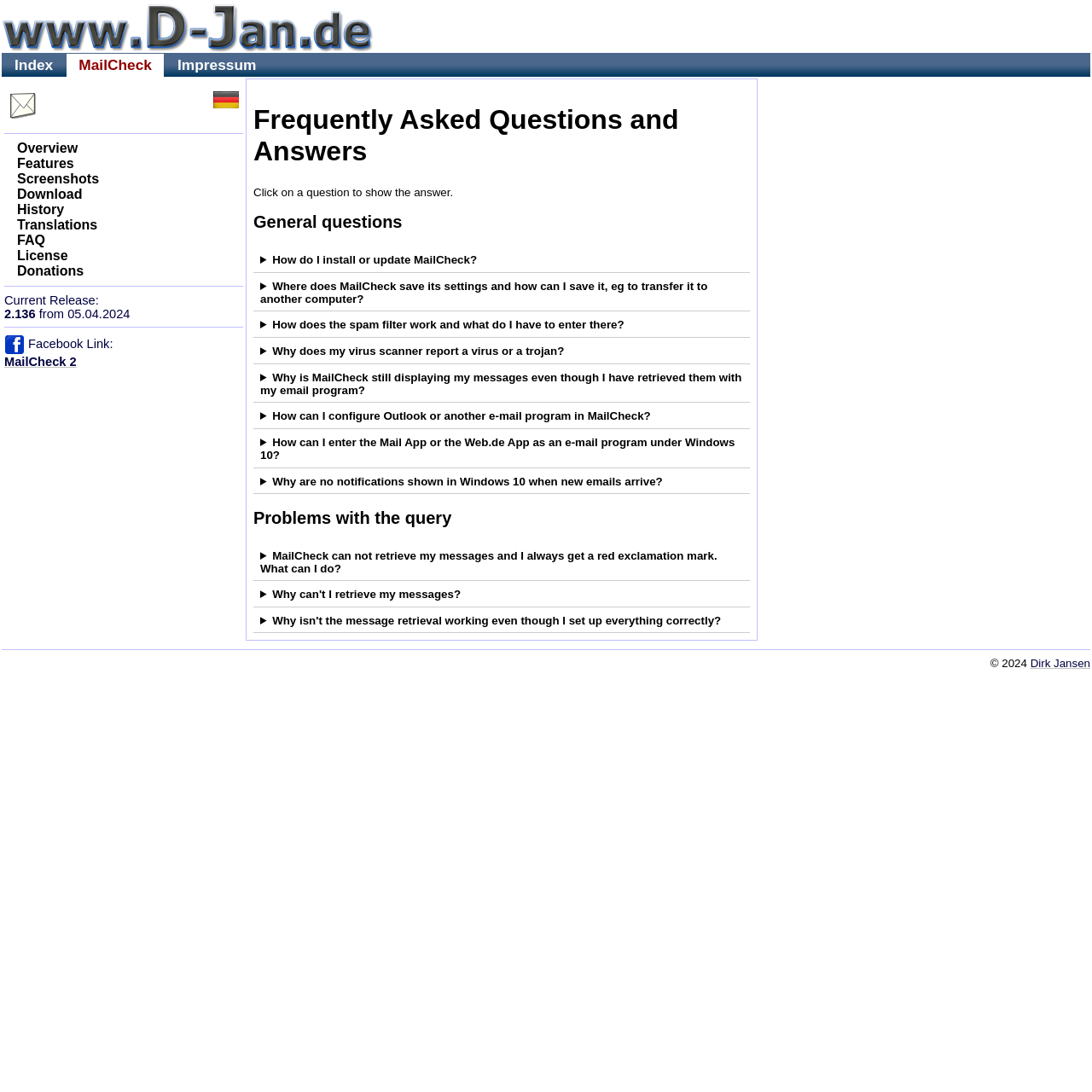Determine the bounding box coordinates for the clickable element required to fulfill the instruction: "Click on the 'Overview' link". Provide the coordinates as four float numbers between 0 and 1, i.e., [left, top, right, bottom].

[0.004, 0.127, 0.083, 0.146]